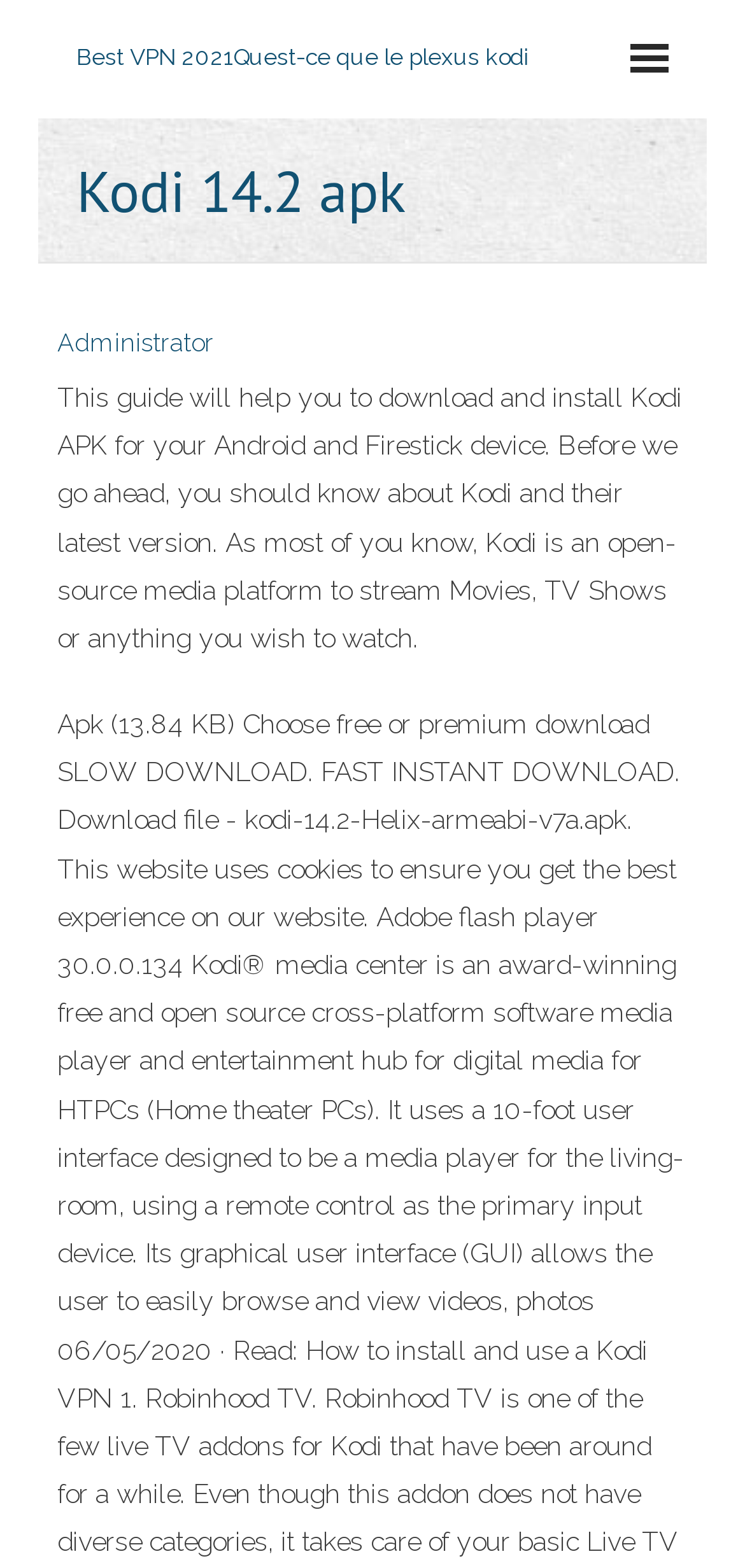Using floating point numbers between 0 and 1, provide the bounding box coordinates in the format (top-left x, top-left y, bottom-right x, bottom-right y). Locate the UI element described here: Administrator

[0.077, 0.209, 0.287, 0.227]